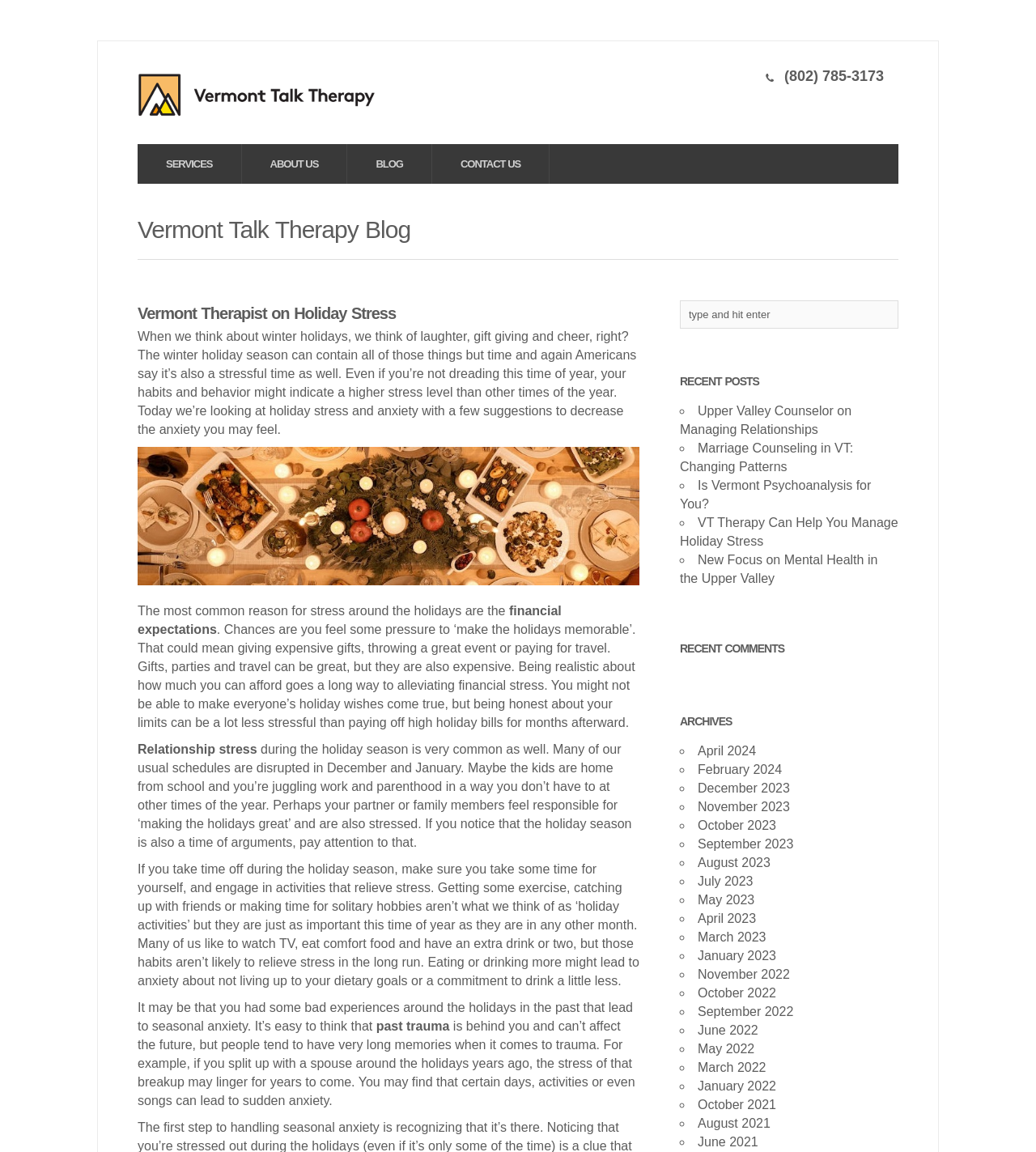What is the most common reason for stress around the holidays?
Please provide a single word or phrase based on the screenshot.

Financial expectations